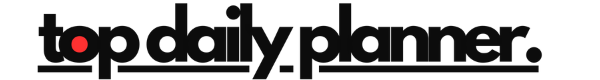Answer the question with a brief word or phrase:
What is the tone of the logo design?

Professional and approachable